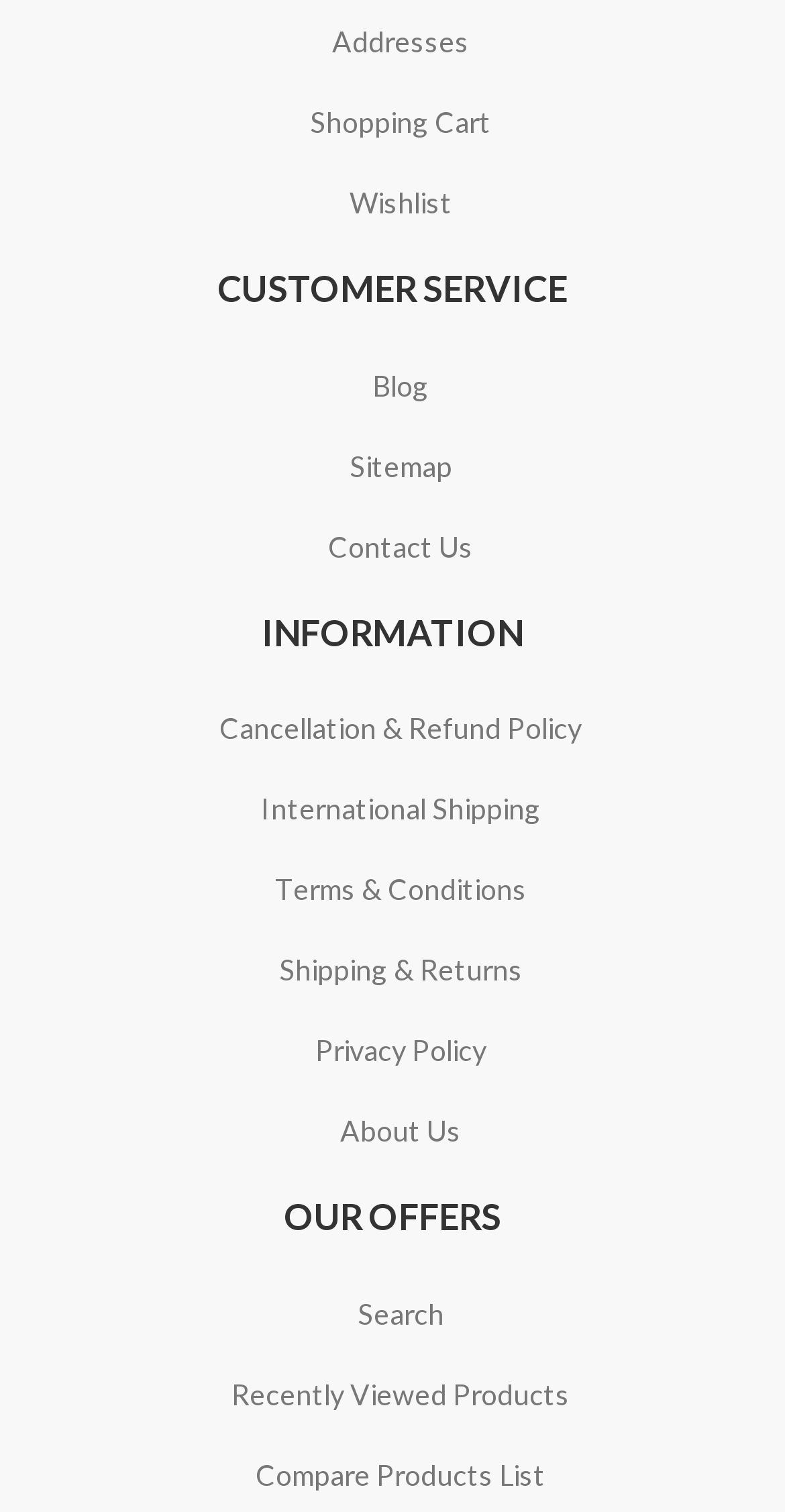Give a concise answer using only one word or phrase for this question:
What is the last link in the 'INFORMATION' section?

Privacy Policy